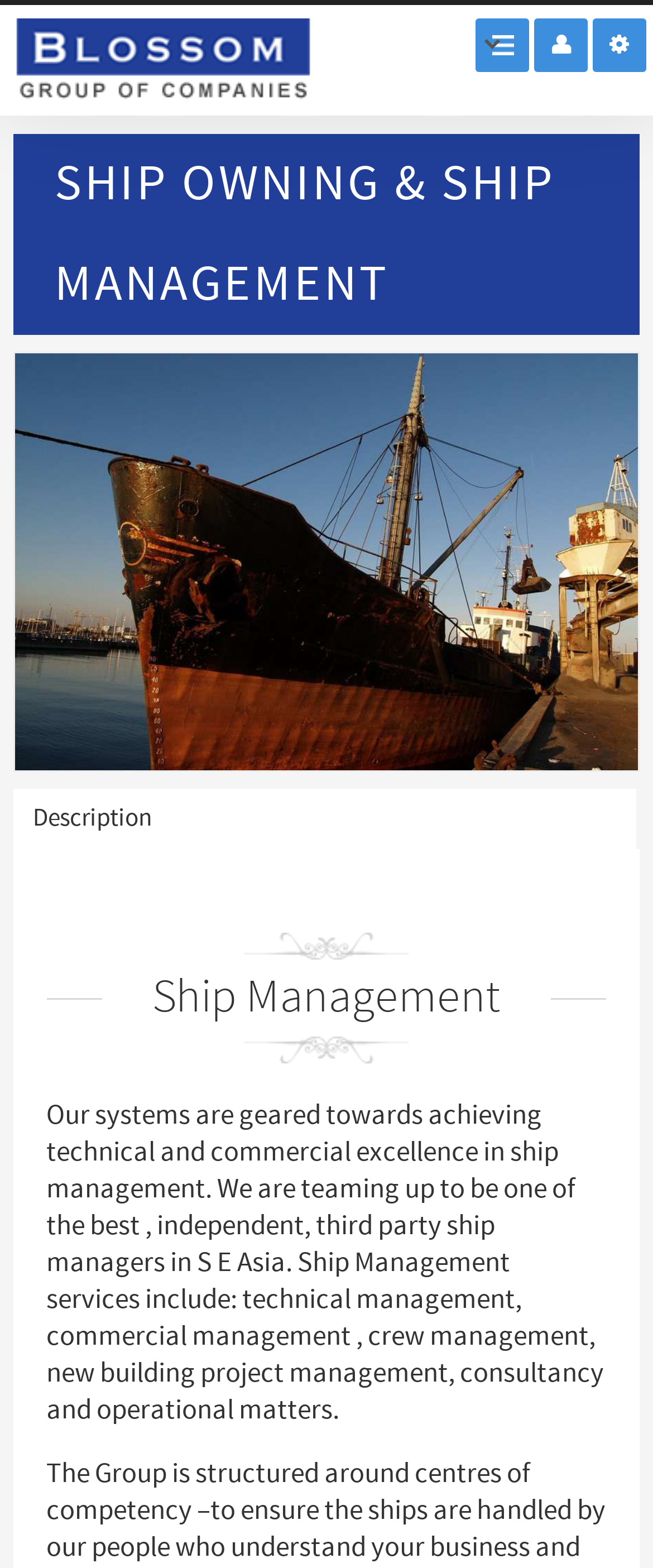Provide a one-word or one-phrase answer to the question:
What is the main service provided?

Ship Management